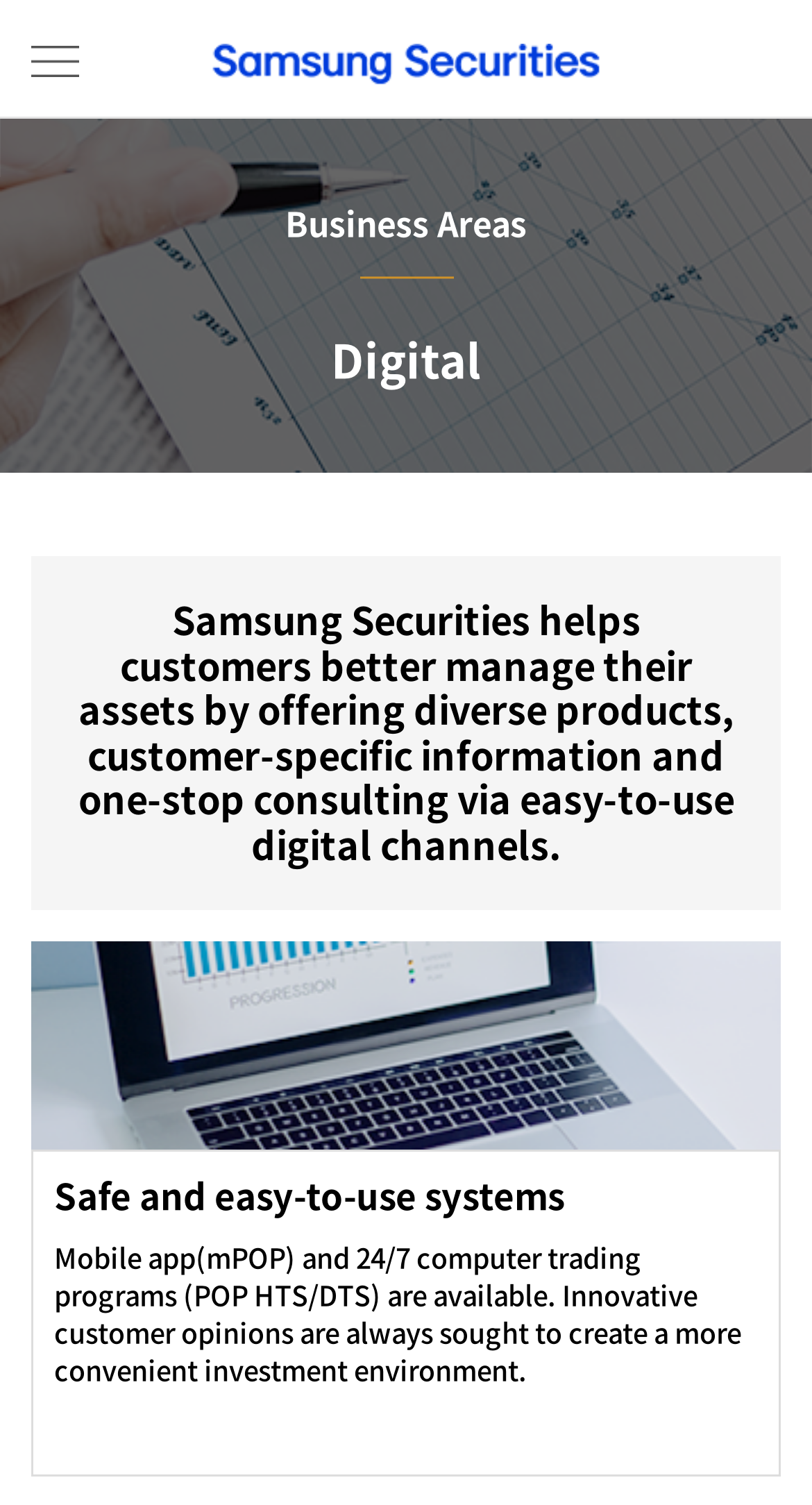What kind of trading programs are available?
Look at the image and respond to the question as thoroughly as possible.

The type of trading programs available can be found in the description list detail element, which mentions '24/7 computer trading programs (POP HTS/DTS)' as one of the features, along with mobile app and safe and easy-to-use systems.